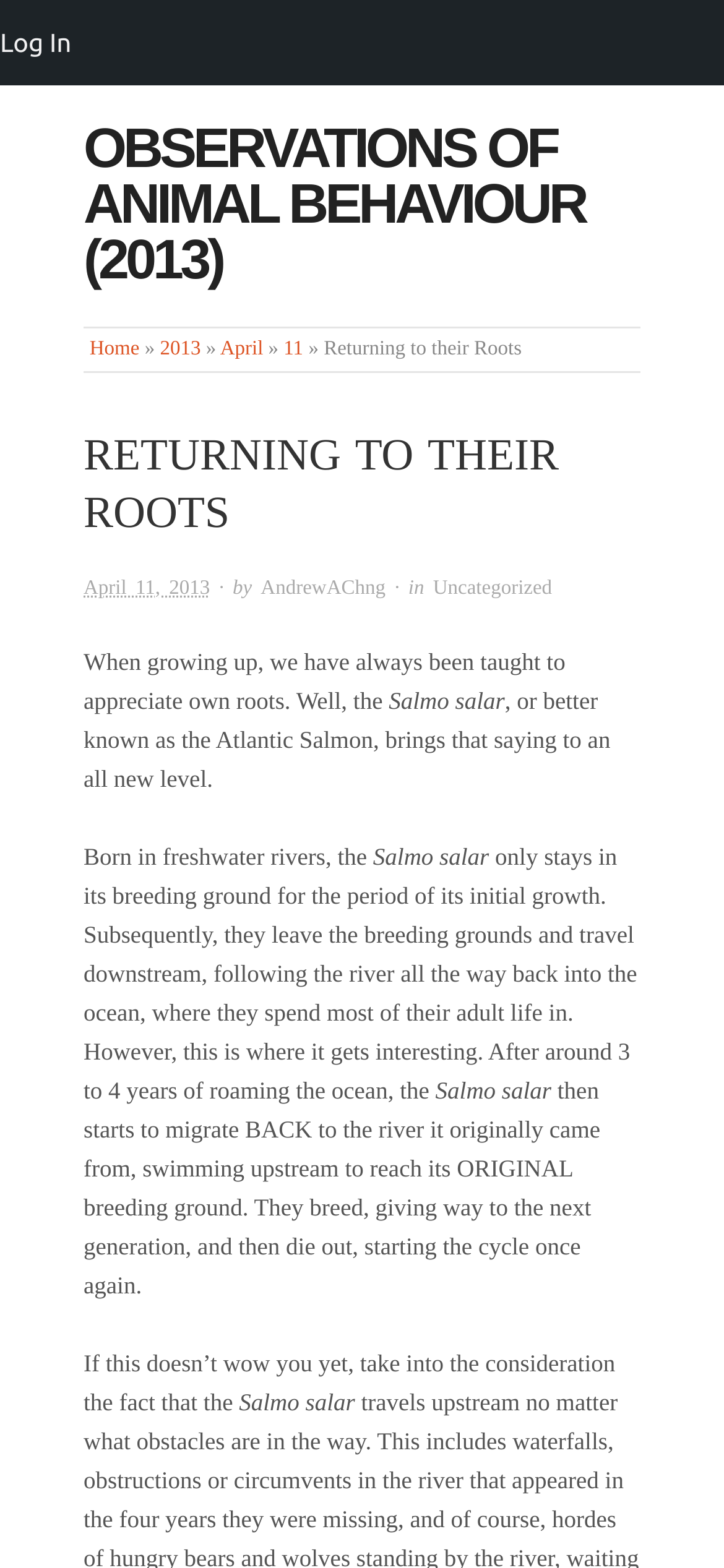Given the content of the image, can you provide a detailed answer to the question?
What is the topic of this article?

Based on the content of the webpage, I can see that the article is discussing the behavior of Atlantic Salmon, specifically their migration pattern from freshwater rivers to the ocean and back to their original breeding ground.